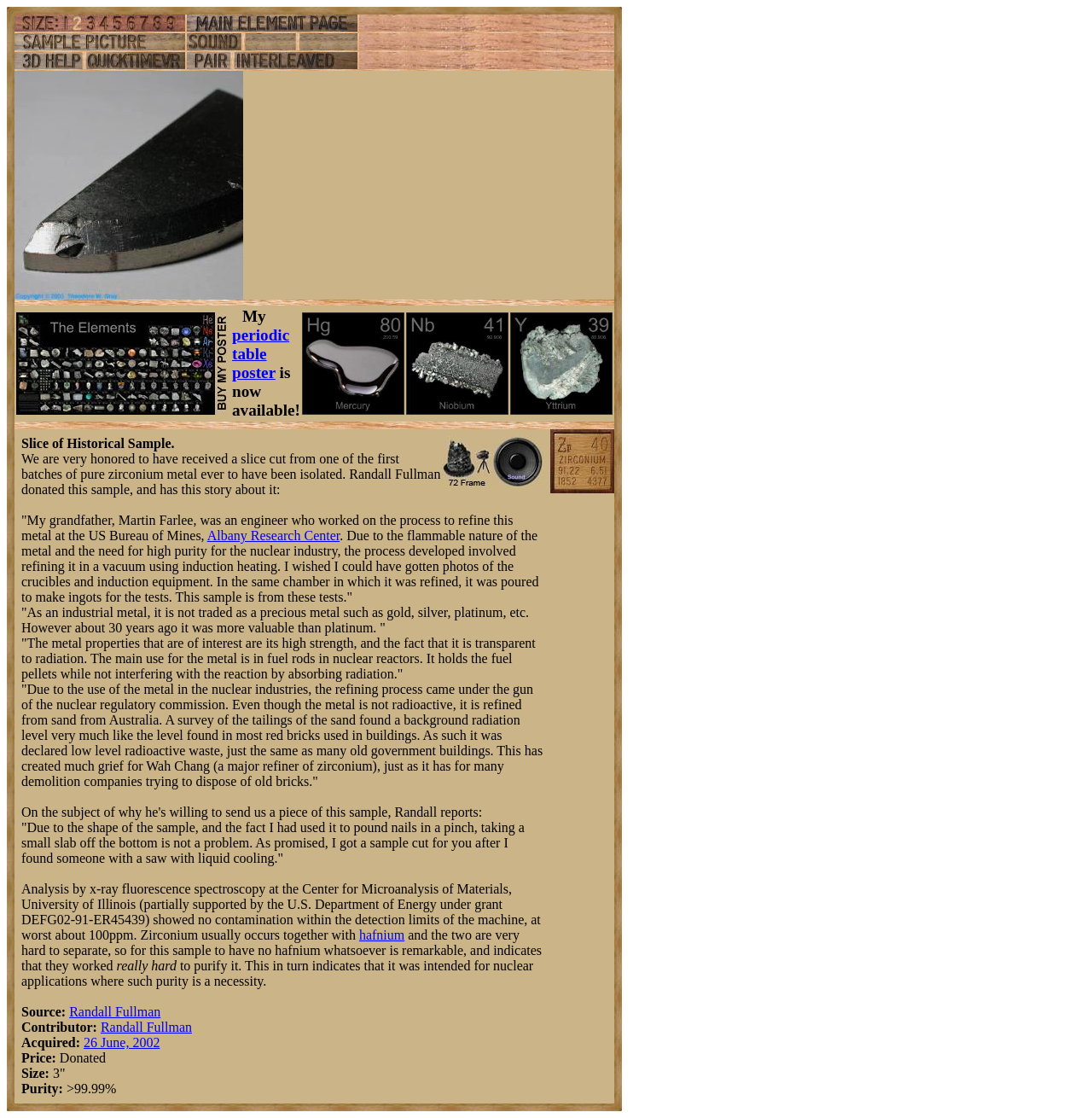Locate the bounding box coordinates of the UI element described by: "alt="Periodic Table Poster"". The bounding box coordinates should consist of four float numbers between 0 and 1, i.e., [left, top, right, bottom].

[0.277, 0.36, 0.37, 0.373]